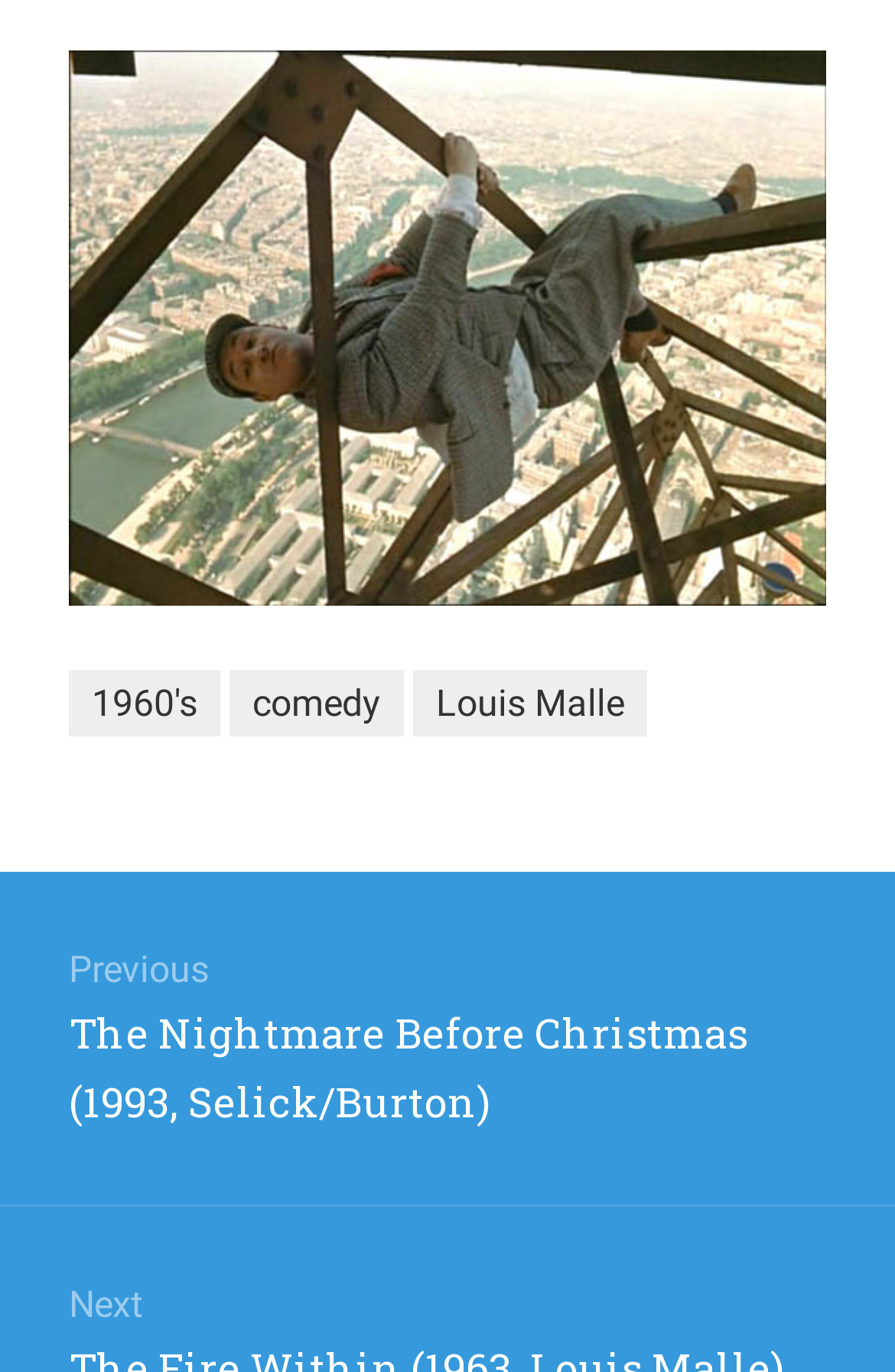Predict the bounding box for the UI component with the following description: "Louis Malle".

[0.462, 0.489, 0.723, 0.537]